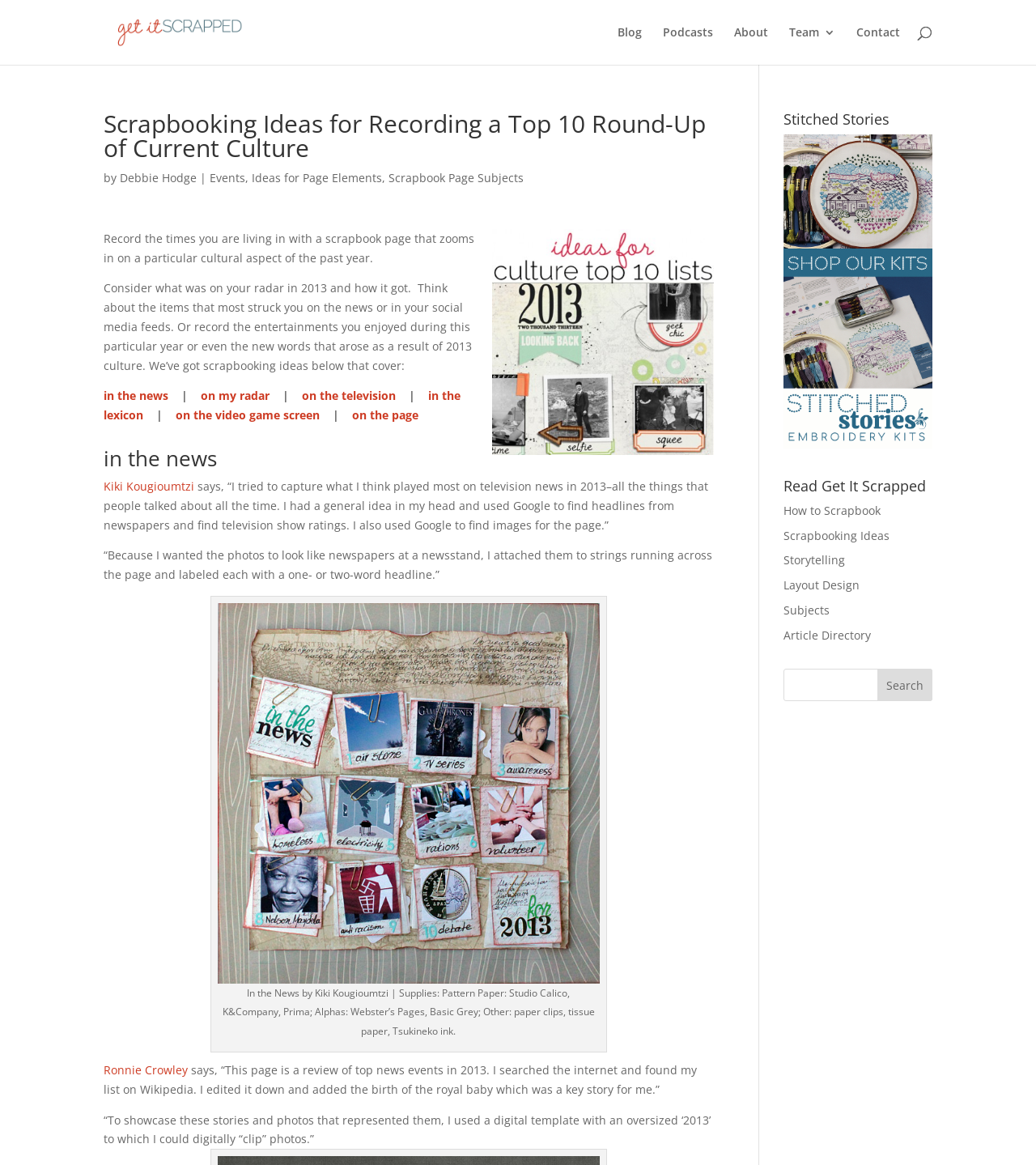What is the topic of the scrapbooking idea by Kiki Kougioumtzi?
Using the picture, provide a one-word or short phrase answer.

In the news